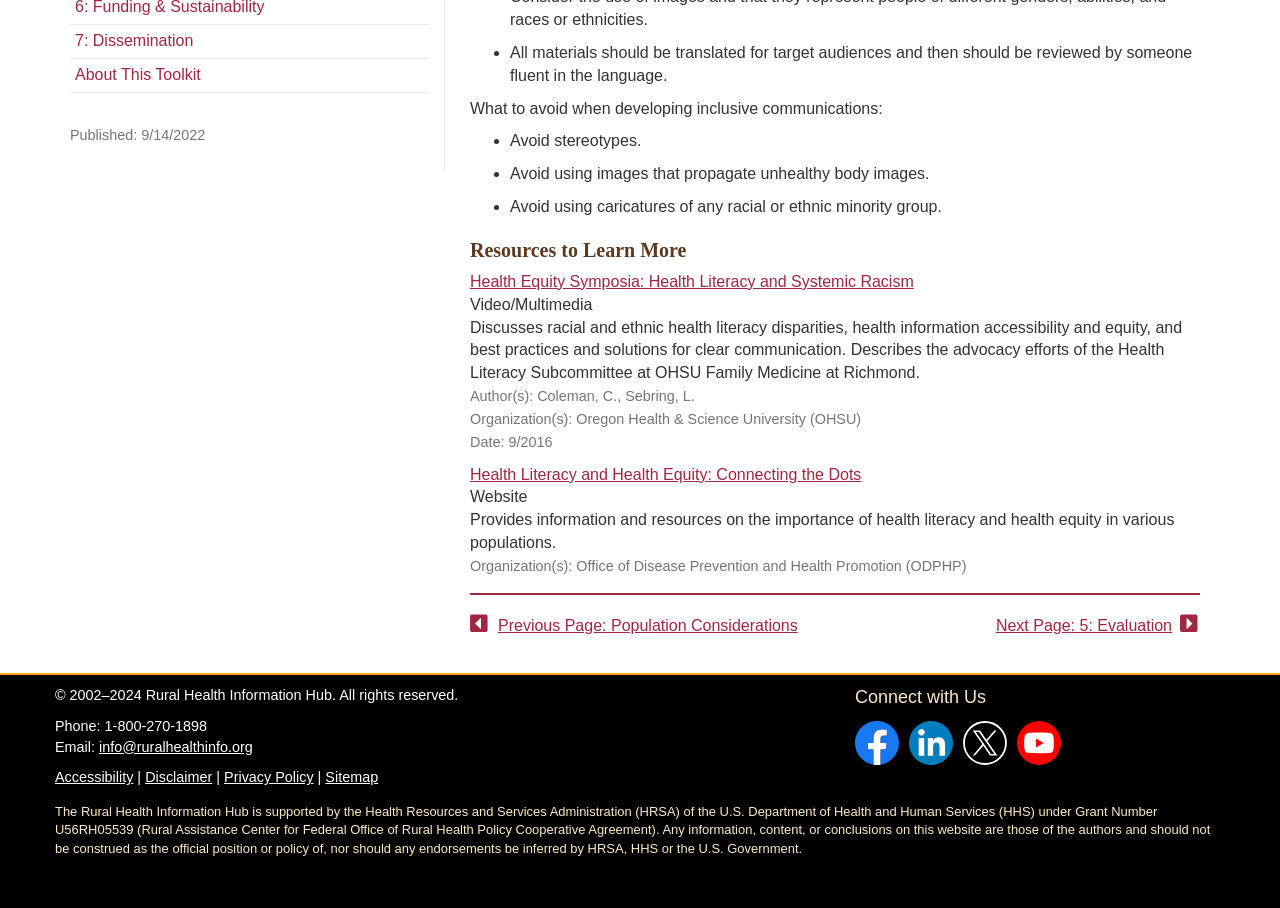Locate the bounding box for the described UI element: "About This Toolkit". Ensure the coordinates are four float numbers between 0 and 1, formatted as [left, top, right, bottom].

[0.055, 0.07, 0.335, 0.095]